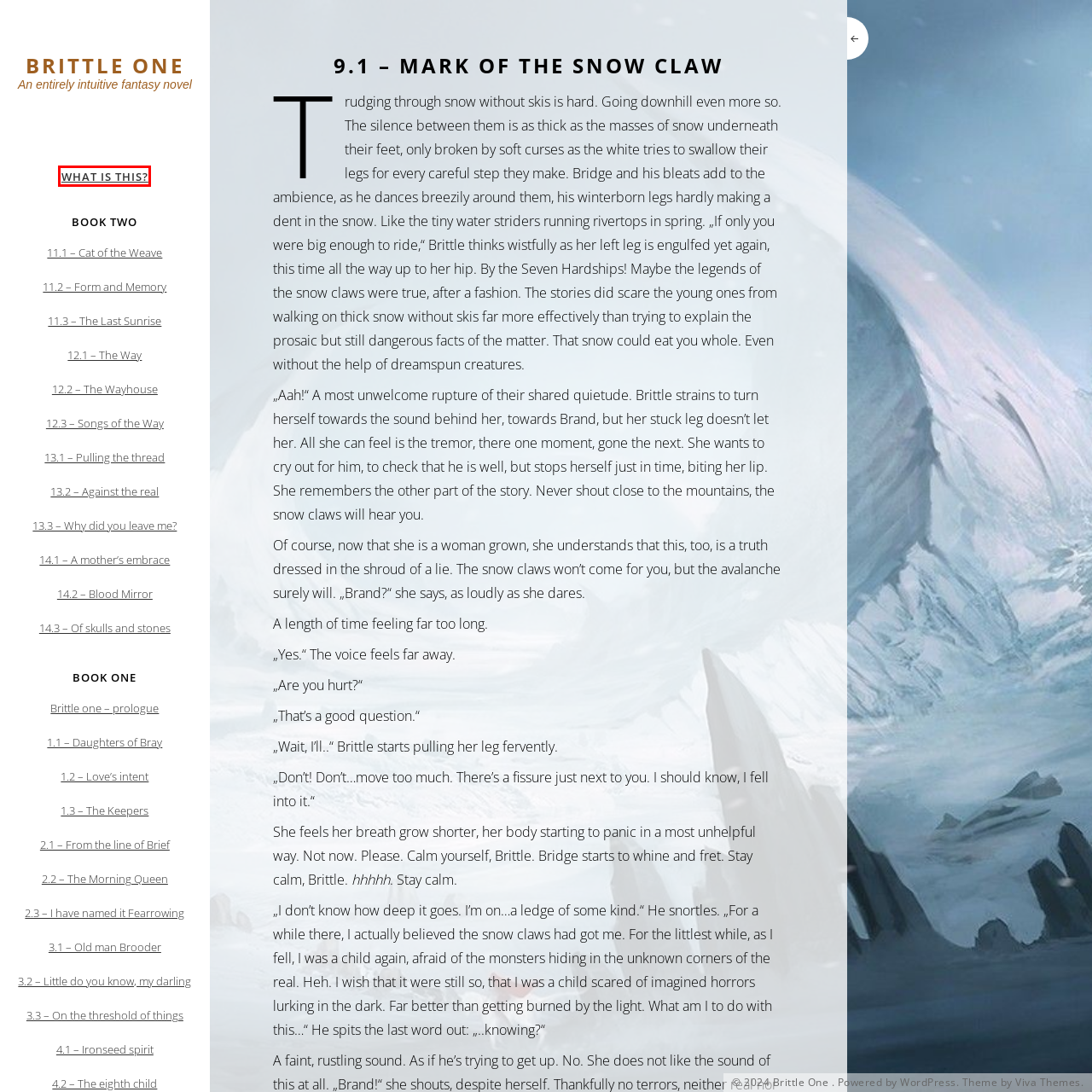You are given a screenshot of a webpage with a red rectangle bounding box around a UI element. Select the webpage description that best matches the new webpage after clicking the element in the bounding box. Here are the candidates:
A. 4.2 – The eighth child – Brittle One
B. 12.3 – Songs of the Way – Brittle One
C. 12.2 – The Wayhouse – Brittle One
D. What is this? – Brittle One
E. 1.1 – Daughters of Bray – Brittle One
F. 14.2 – Blood Mirror – Brittle One
G. 2.1 – From the line of Brief – Brittle One
H. 3.1 – Old man Brooder – Brittle One

D